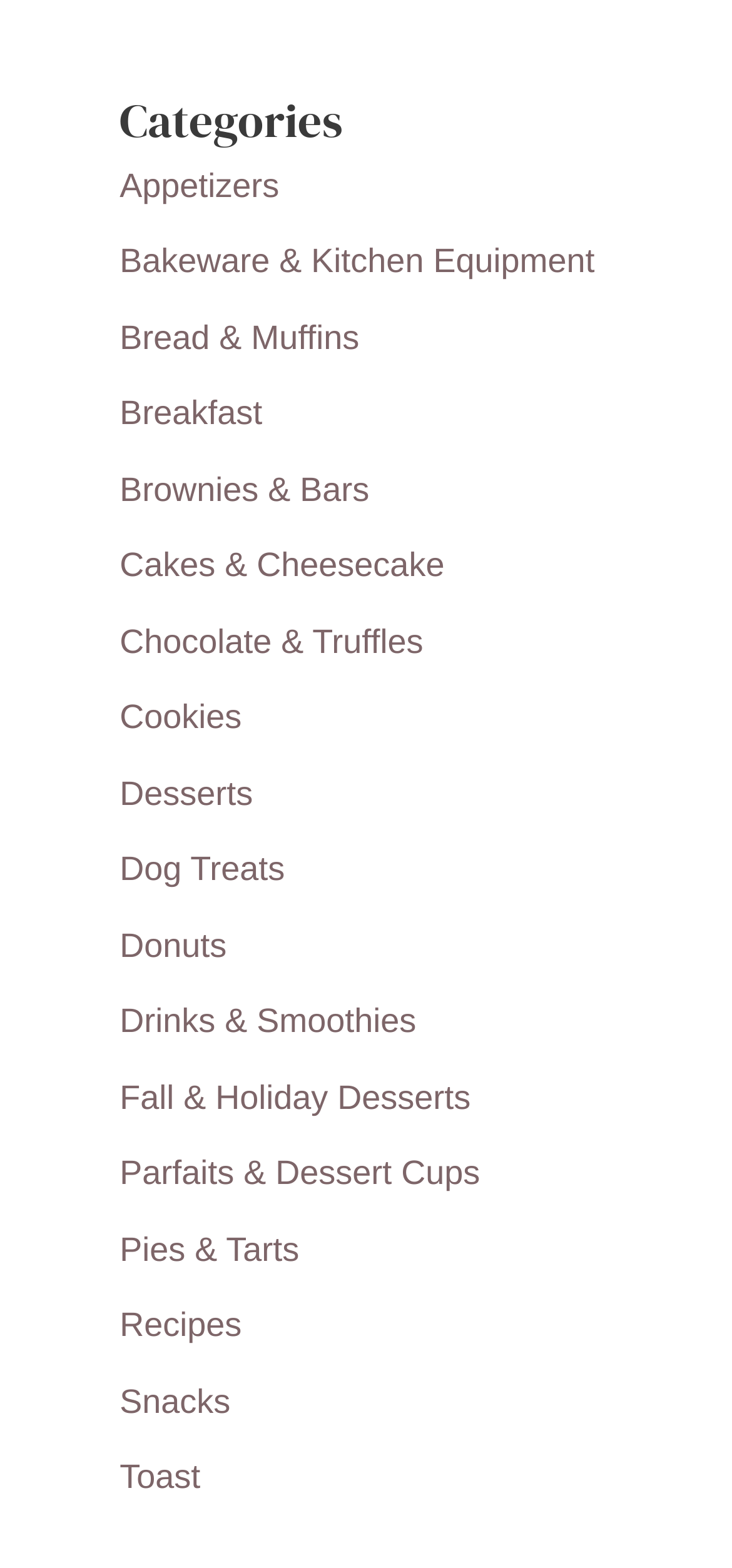What is the last category listed?
Could you answer the question with a detailed and thorough explanation?

The last category listed is 'Toast' because it is the last link element under the 'Categories' heading, with a bounding box coordinate of [0.163, 0.93, 0.274, 0.954].